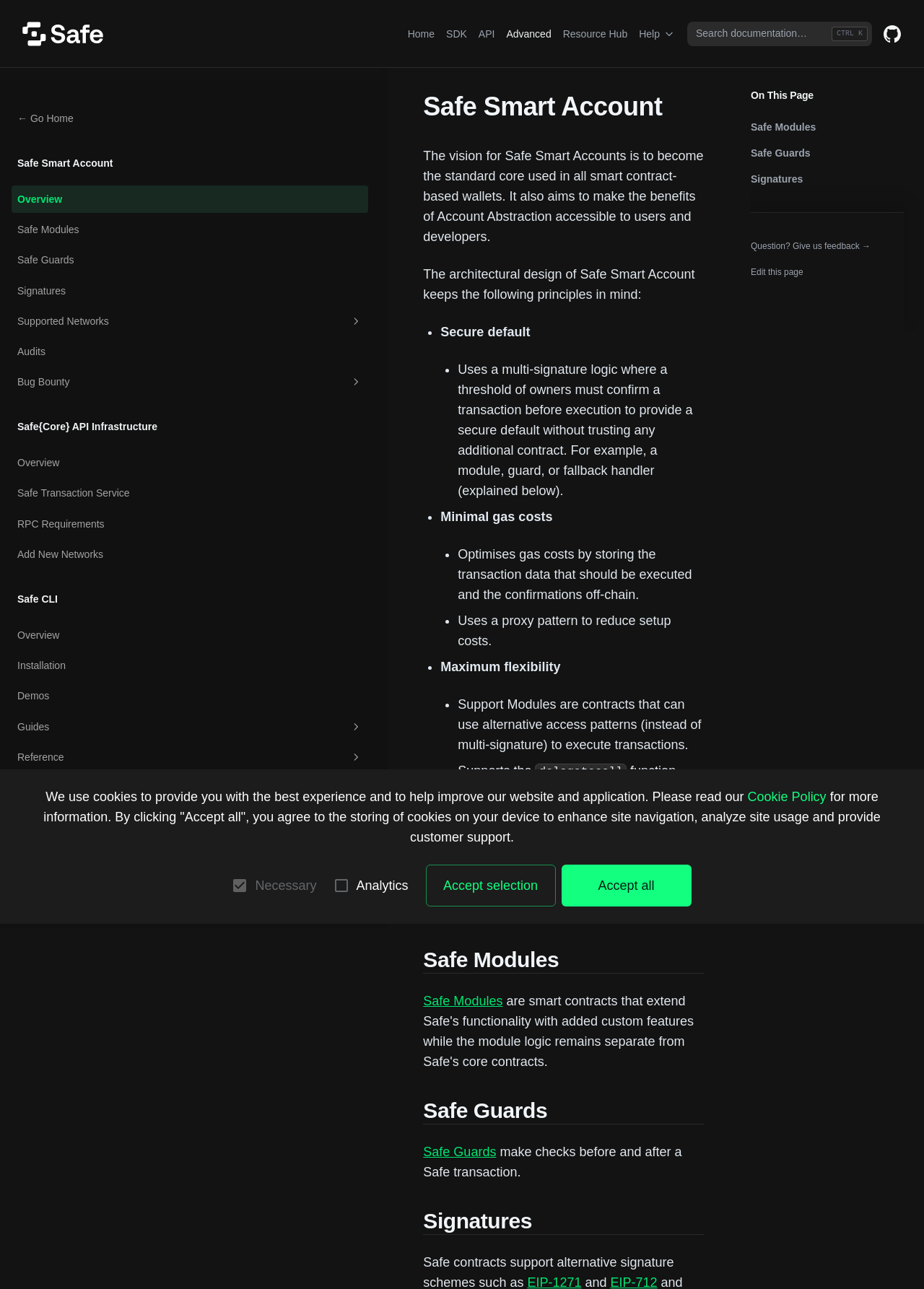Given the element description 8 Product Alerts, predict the bounding box coordinates for the UI element in the webpage screenshot. The format should be (top-left x, top-left y, bottom-right x, bottom-right y), and the values should be between 0 and 1.

None